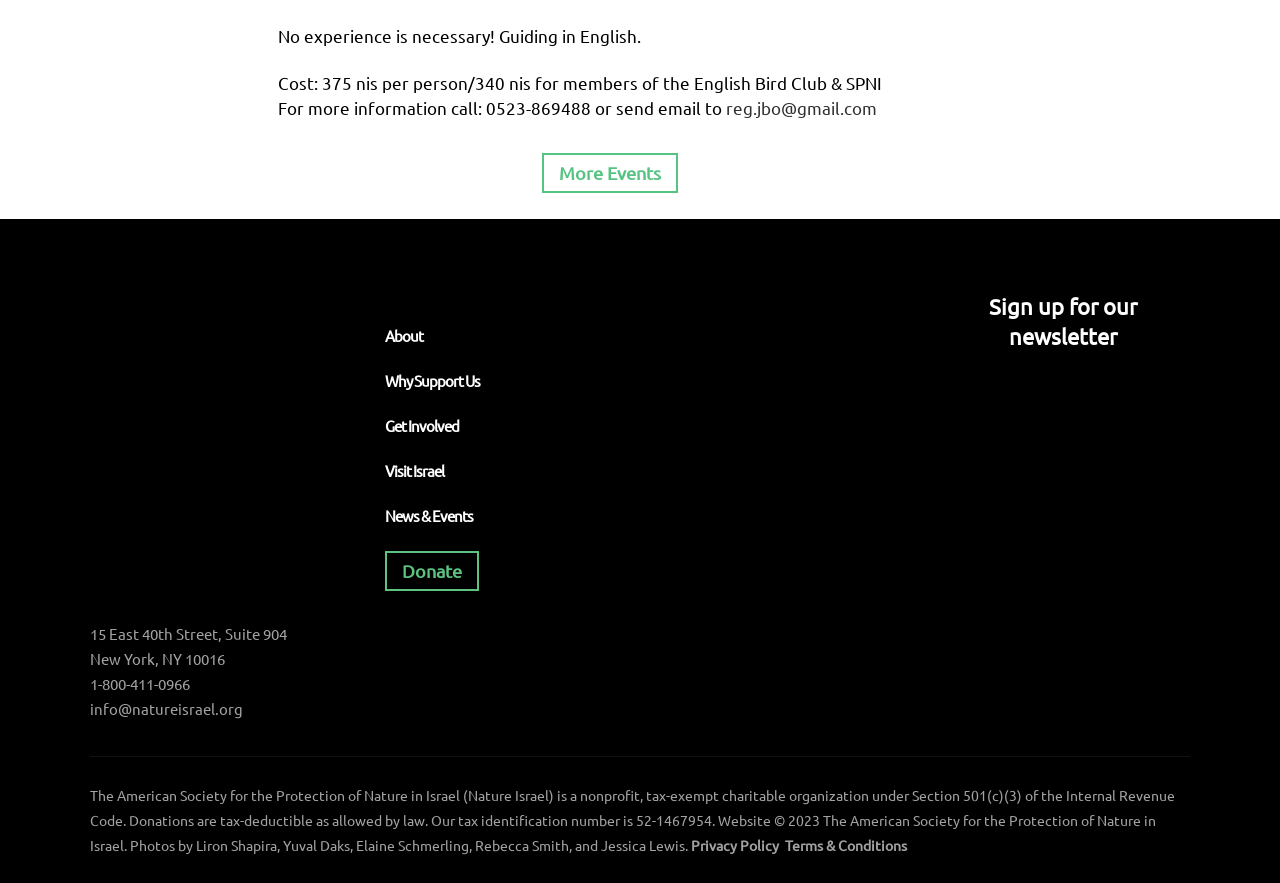Find the bounding box coordinates of the clickable element required to execute the following instruction: "Click the 'More Events' link". Provide the coordinates as four float numbers between 0 and 1, i.e., [left, top, right, bottom].

[0.423, 0.174, 0.53, 0.219]